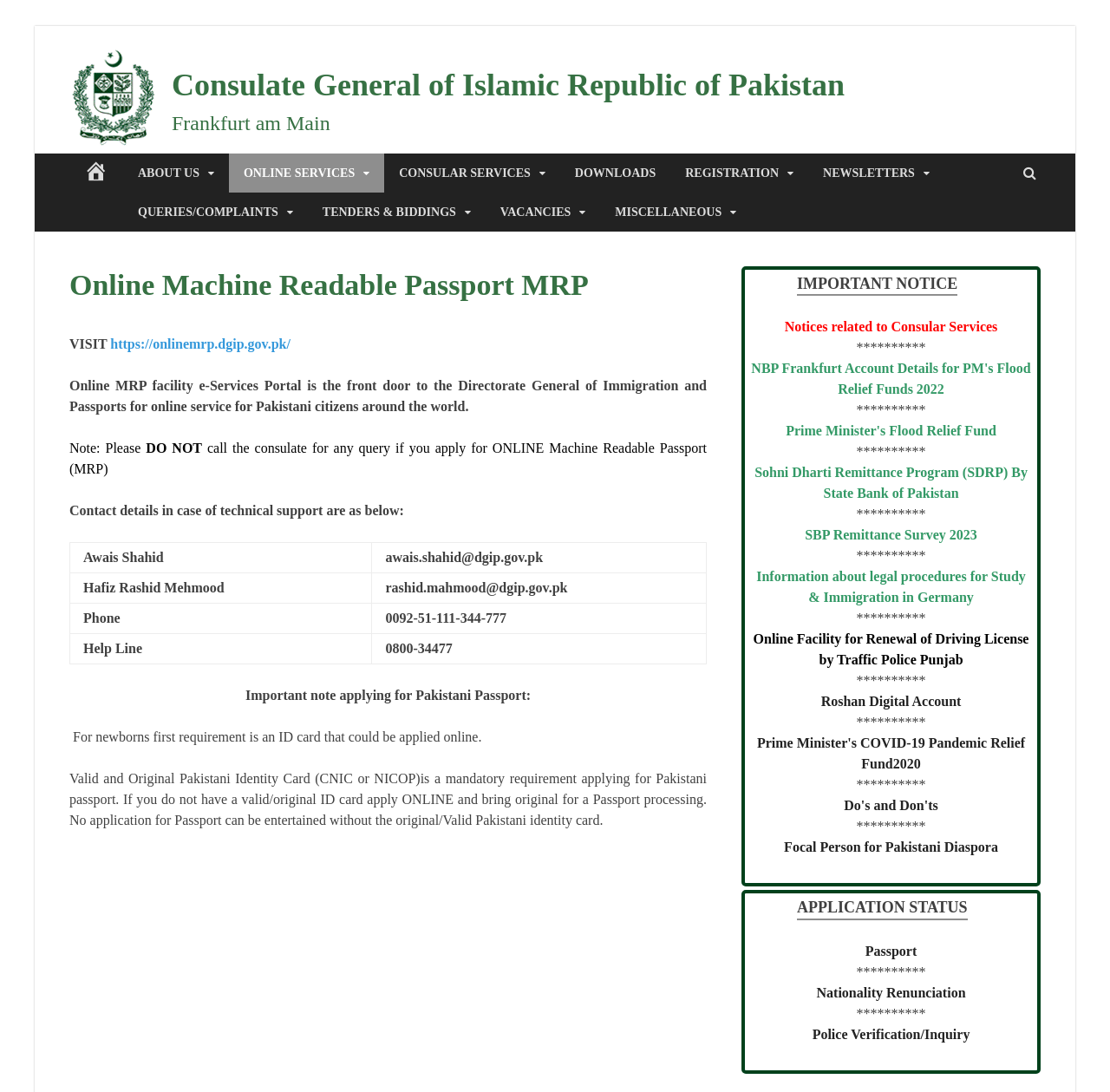Given the description Miscellaneous, predict the bounding box coordinates of the UI element. Ensure the coordinates are in the format (top-left x, top-left y, bottom-right x, bottom-right y) and all values are between 0 and 1.

[0.541, 0.176, 0.677, 0.212]